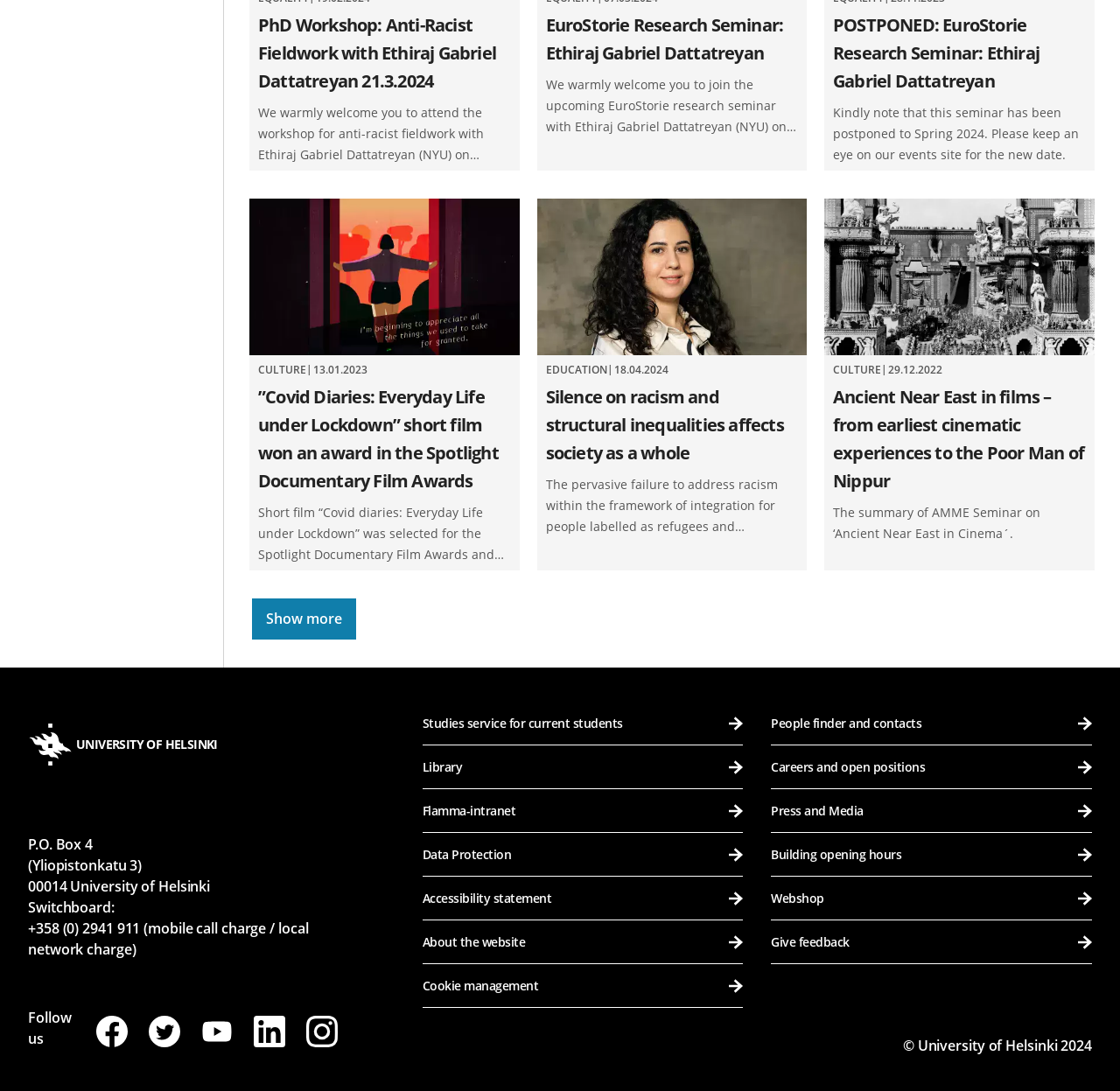What is the category of the event 'Covid Diaries: Everyday Life under Lockdown'?
Answer the question in as much detail as possible.

The category of the event 'Covid Diaries: Everyday Life under Lockdown' can be found above the event description, which is 'CULTURE'. This indicates that the event belongs to the culture category.